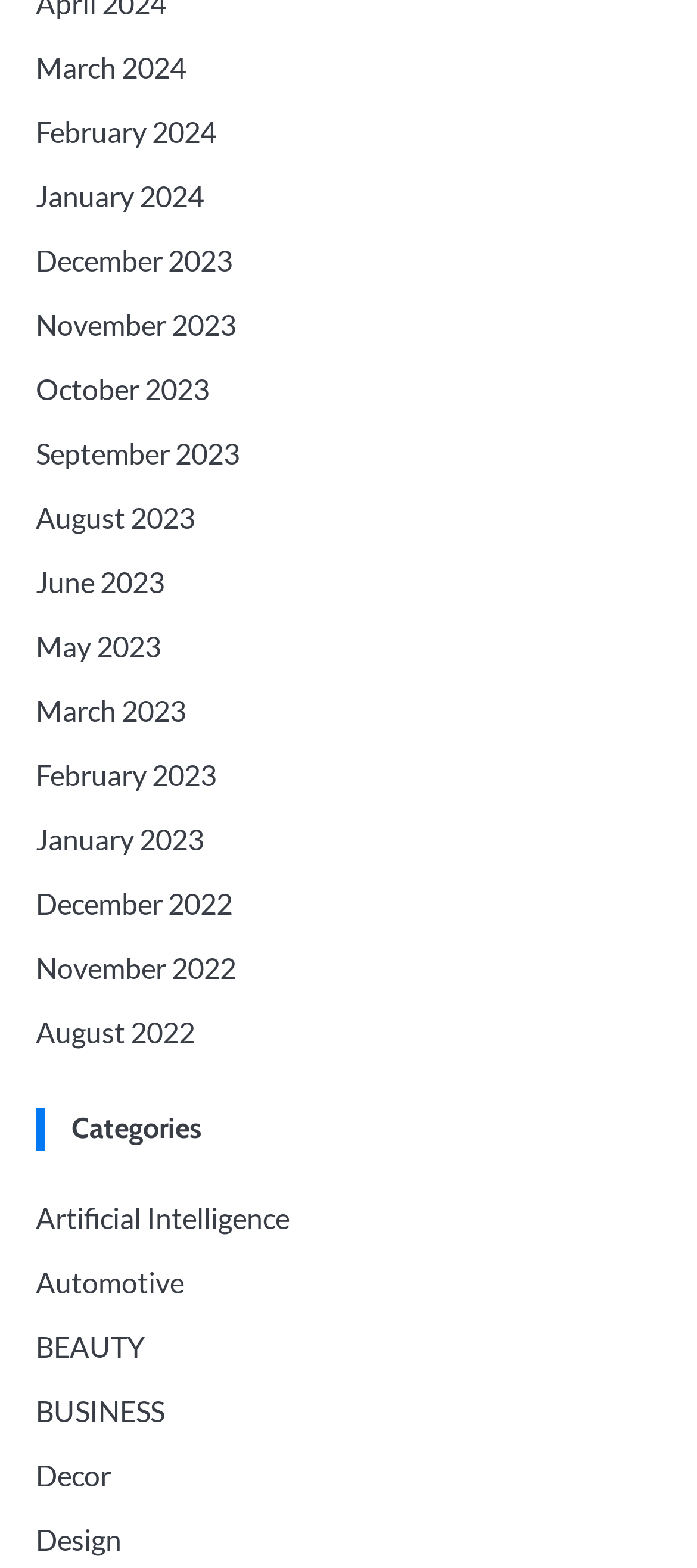Examine the image and give a thorough answer to the following question:
What is the purpose of the webpage?

Based on the structure of the webpage, with links to past months and categories, I infer that the webpage is an archive of past content, allowing users to access and browse through older articles or posts.